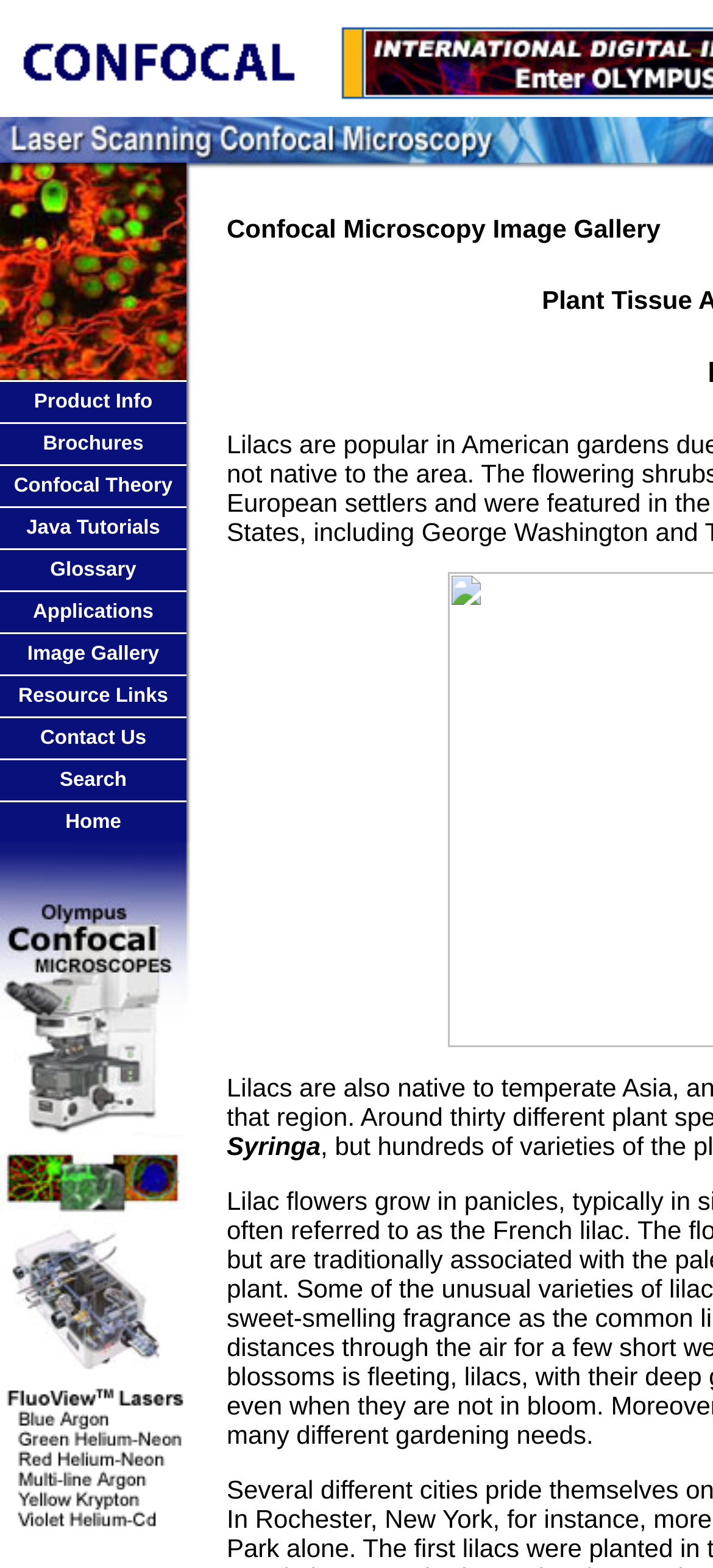Determine the bounding box coordinates of the clickable region to follow the instruction: "Explore Image Gallery".

[0.038, 0.41, 0.223, 0.424]